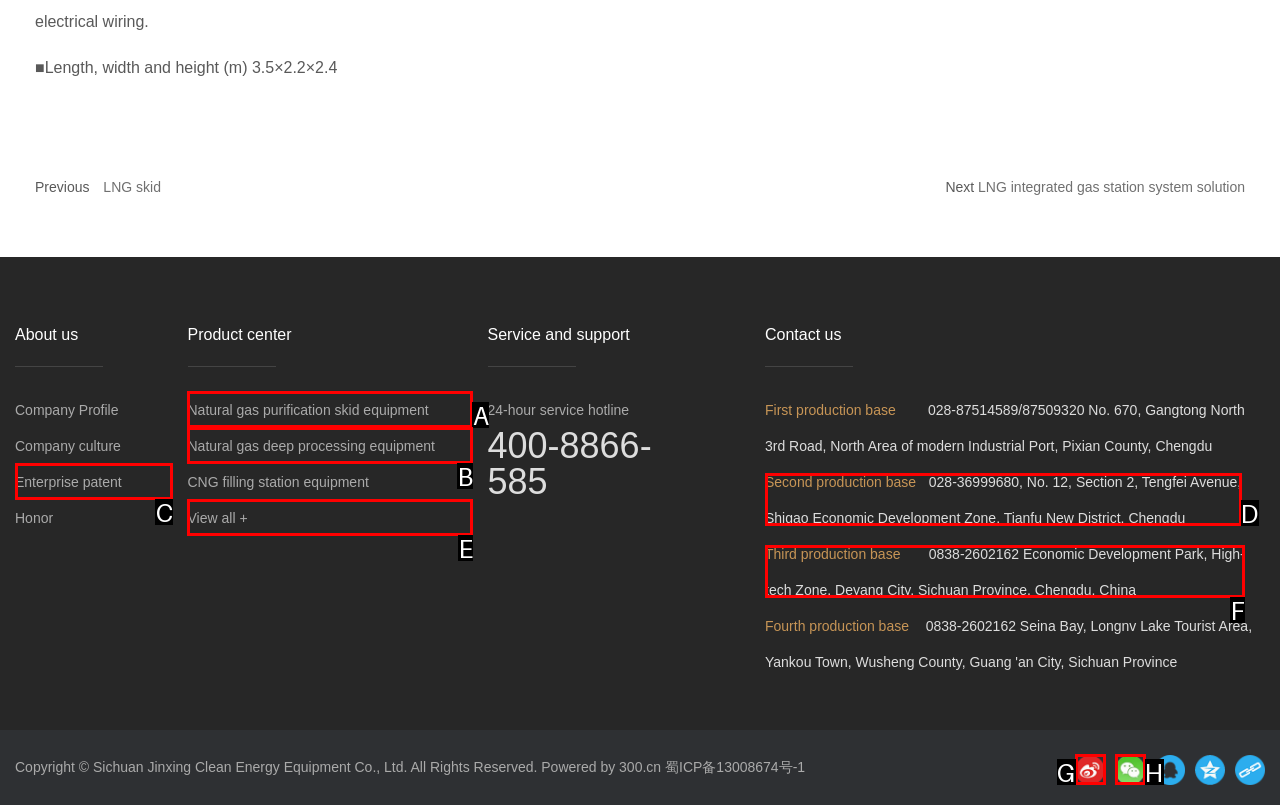Using the description: parent_node: Skip to content, find the corresponding HTML element. Provide the letter of the matching option directly.

None